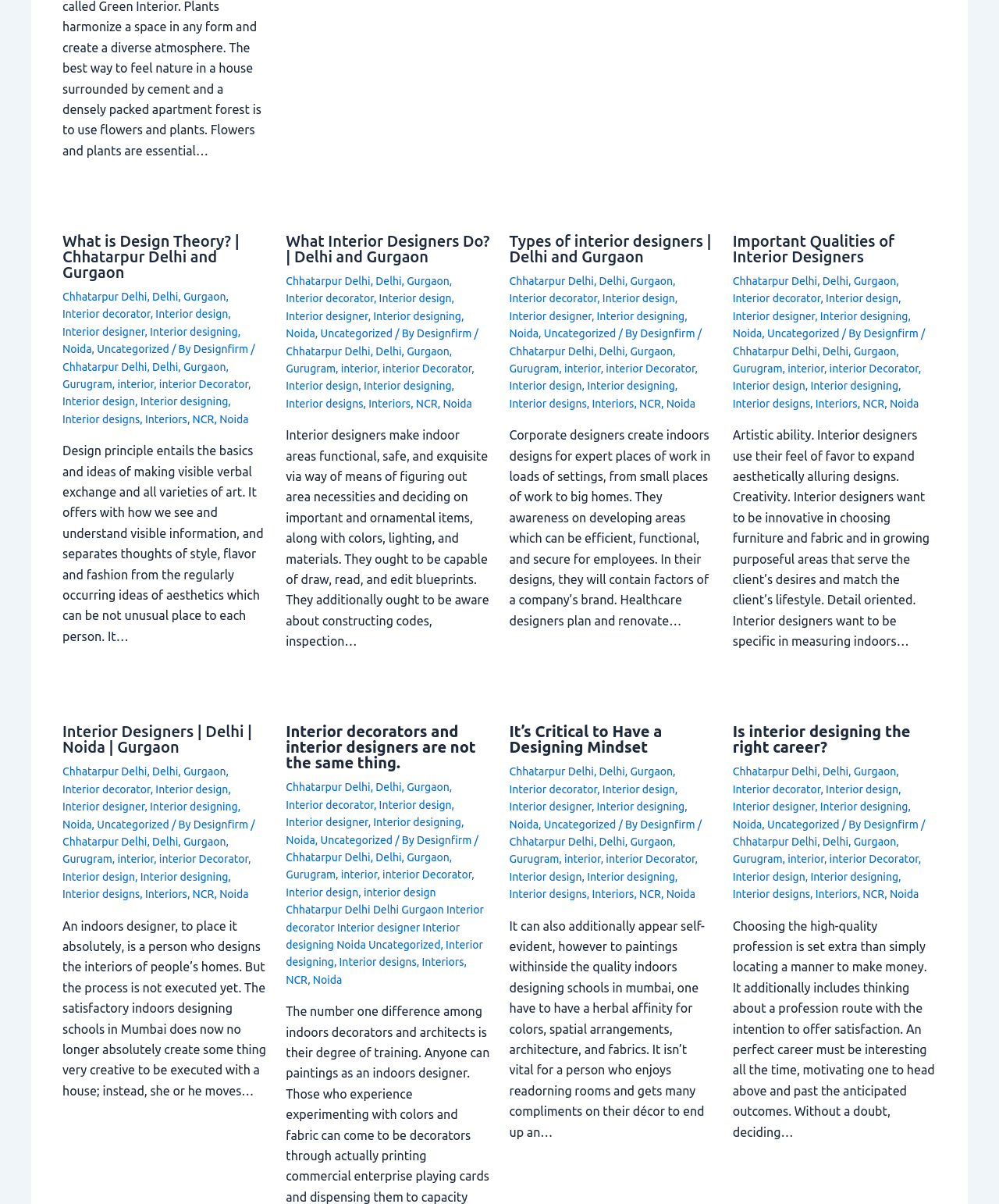Determine the bounding box coordinates of the region I should click to achieve the following instruction: "Click on 'Noida' link". Ensure the bounding box coordinates are four float numbers between 0 and 1, i.e., [left, top, right, bottom].

[0.22, 0.343, 0.249, 0.353]